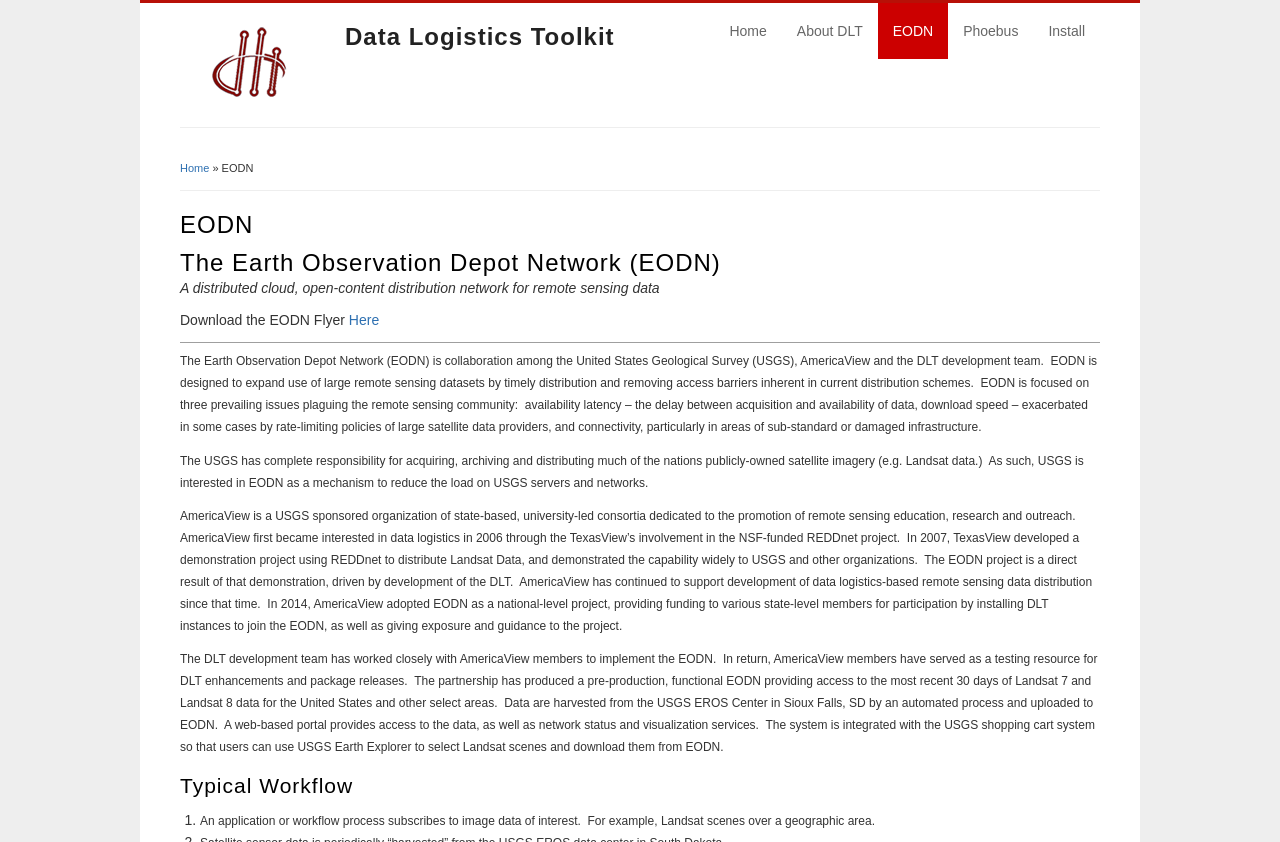Please indicate the bounding box coordinates of the element's region to be clicked to achieve the instruction: "Click the About DLT link". Provide the coordinates as four float numbers between 0 and 1, i.e., [left, top, right, bottom].

[0.611, 0.004, 0.686, 0.07]